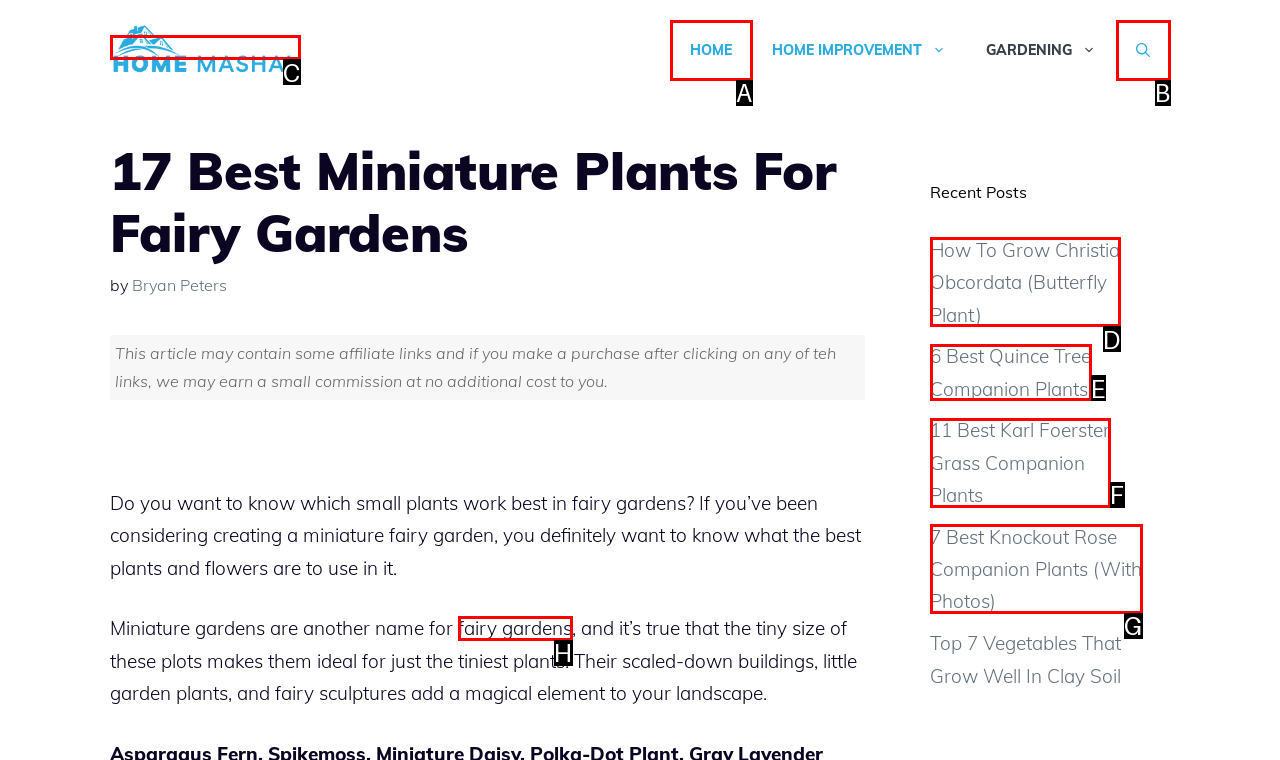Point out which HTML element you should click to fulfill the task: learn about growing Christia Obcordata.
Provide the option's letter from the given choices.

D